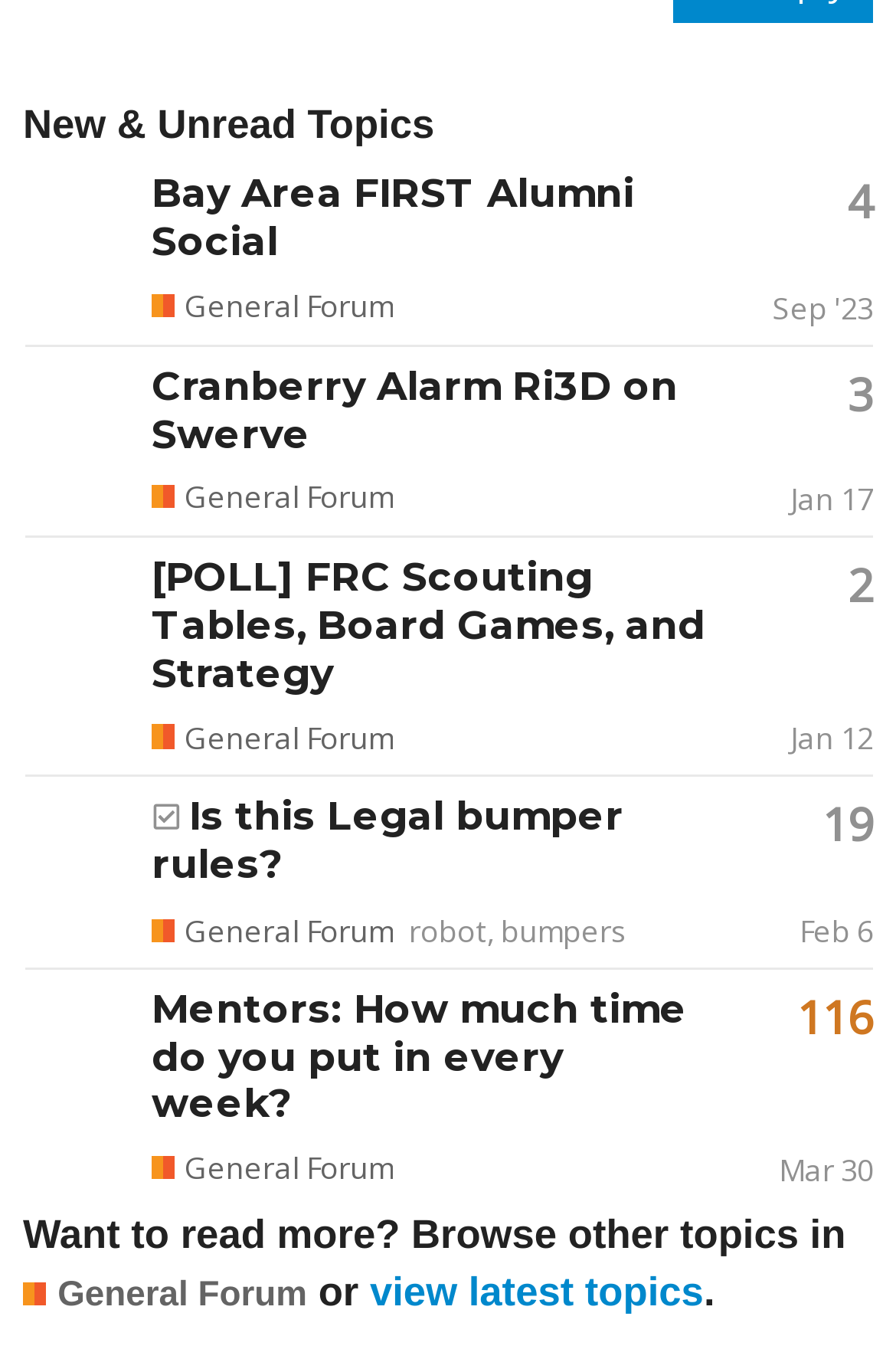Use a single word or phrase to respond to the question:
What is the title of the first topic?

Bay Area FIRST Alumni Social